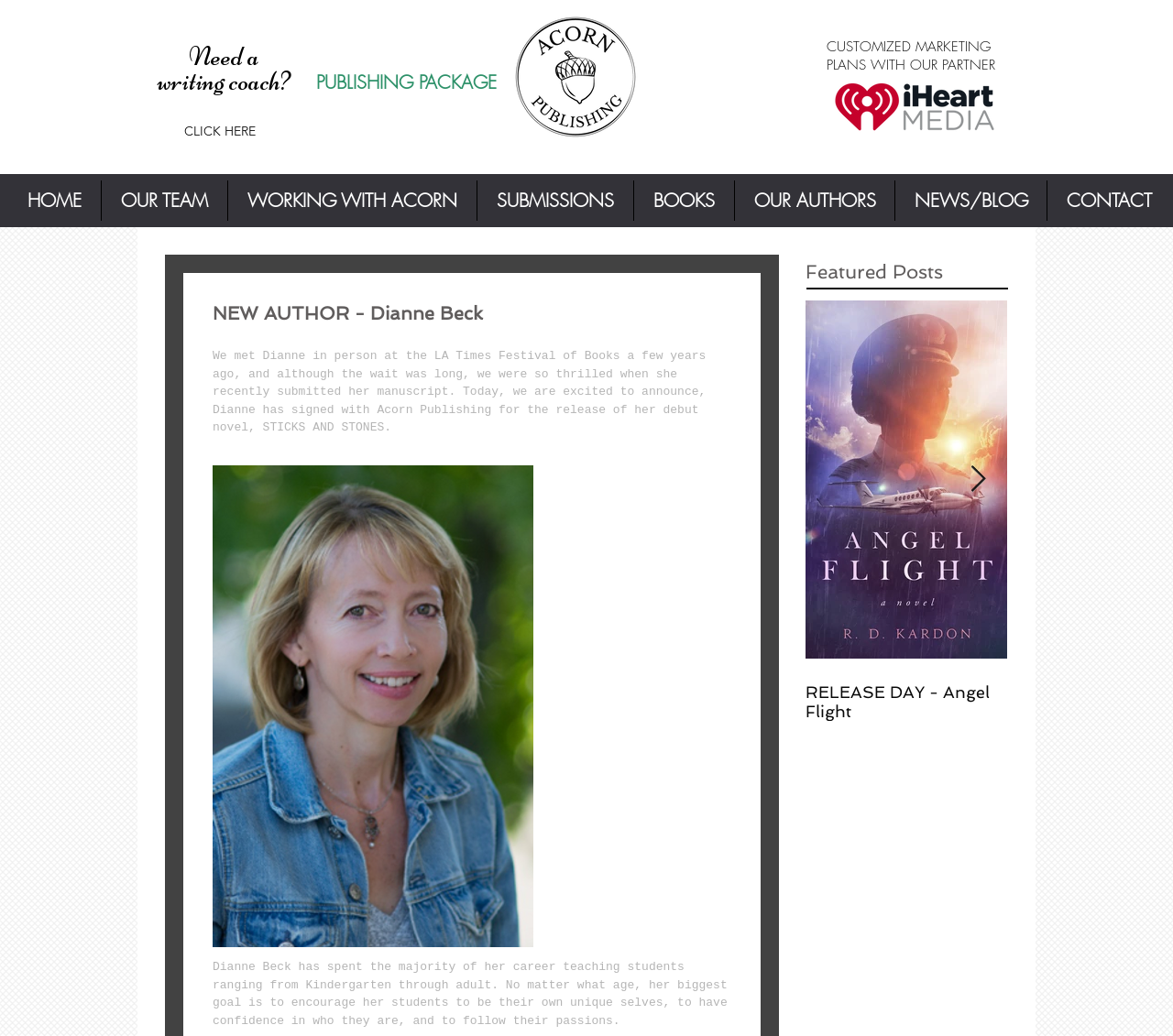Locate the bounding box coordinates of the element that should be clicked to fulfill the instruction: "Click on 'CLICK HERE'".

[0.157, 0.119, 0.218, 0.134]